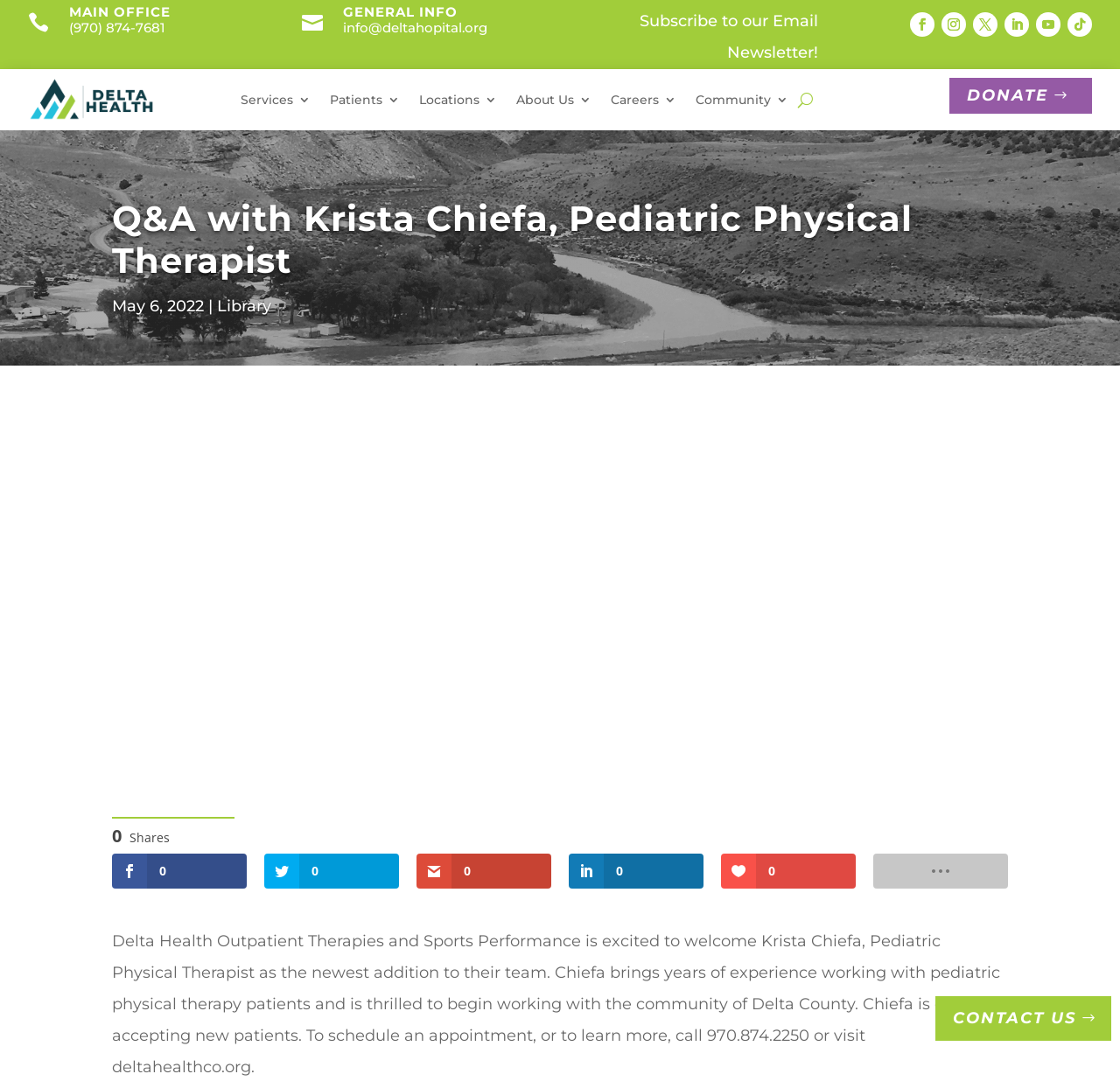Using the given element description, provide the bounding box coordinates (top-left x, top-left y, bottom-right x, bottom-right y) for the corresponding UI element in the screenshot: About Us

[0.461, 0.086, 0.528, 0.104]